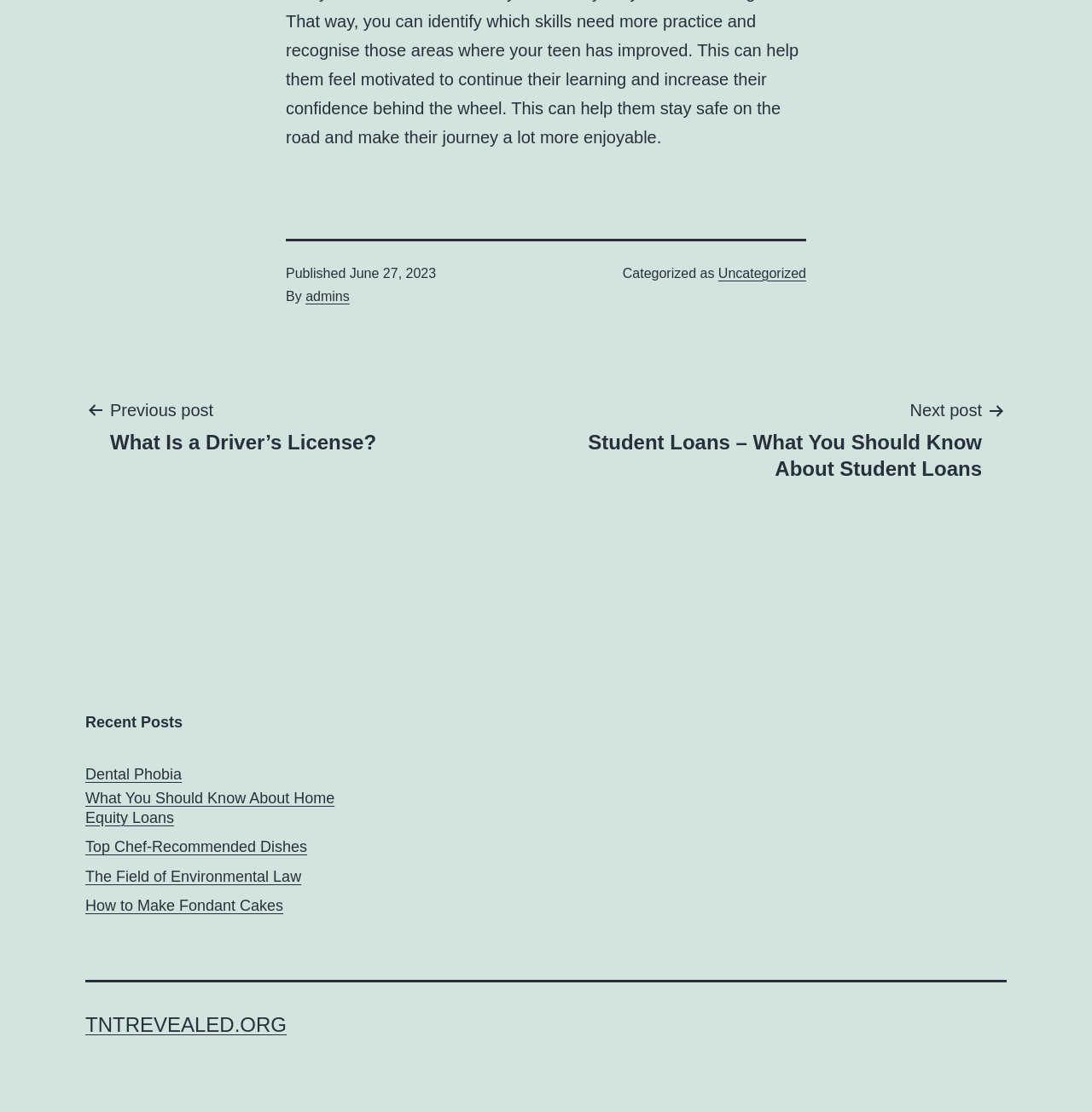Please determine the bounding box coordinates for the UI element described as: "The Field of Environmental Law".

[0.078, 0.78, 0.276, 0.798]